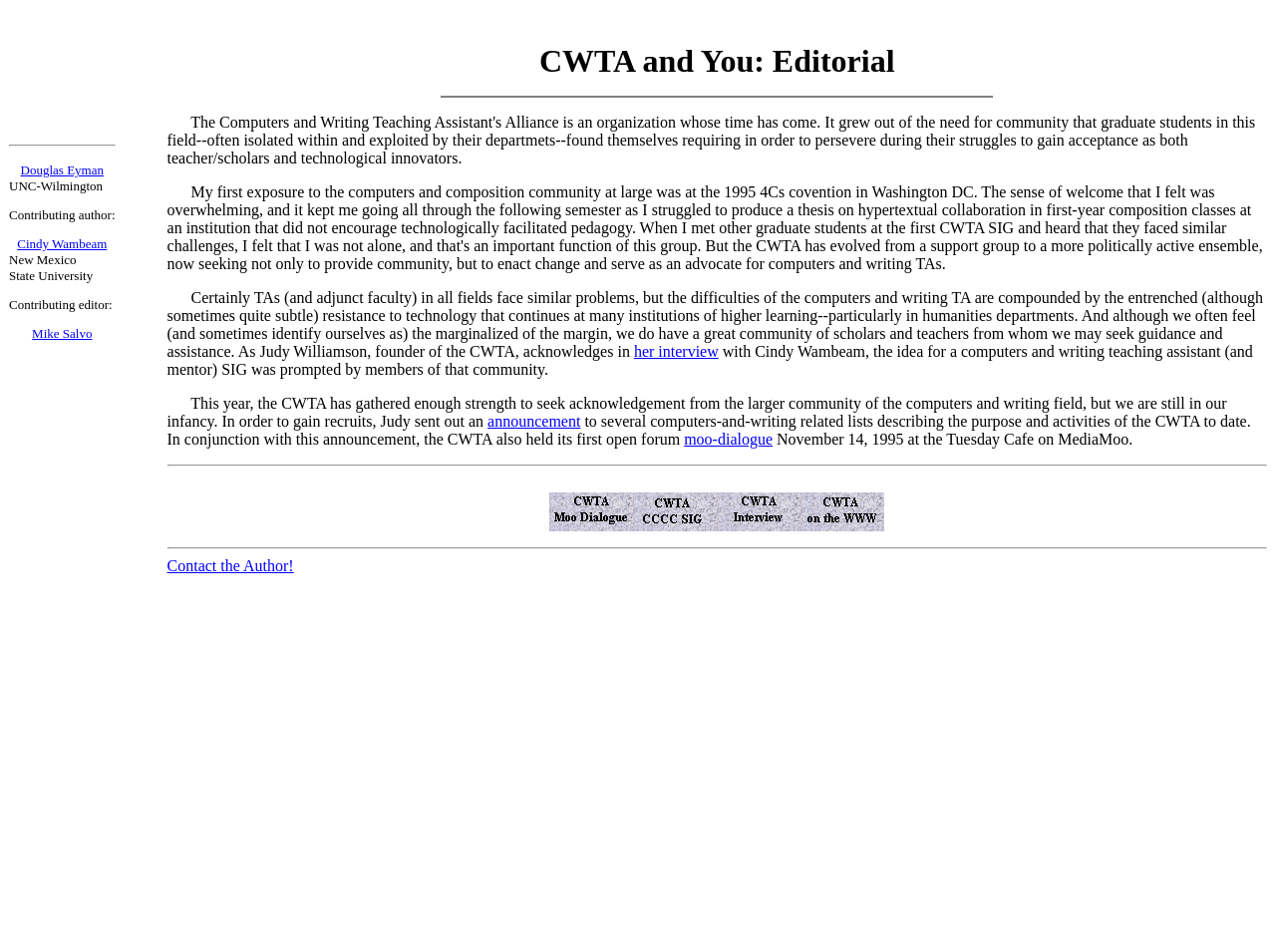Locate the bounding box coordinates of the element that should be clicked to execute the following instruction: "Visit the CWTA Moo Dialogue page".

[0.431, 0.543, 0.496, 0.561]